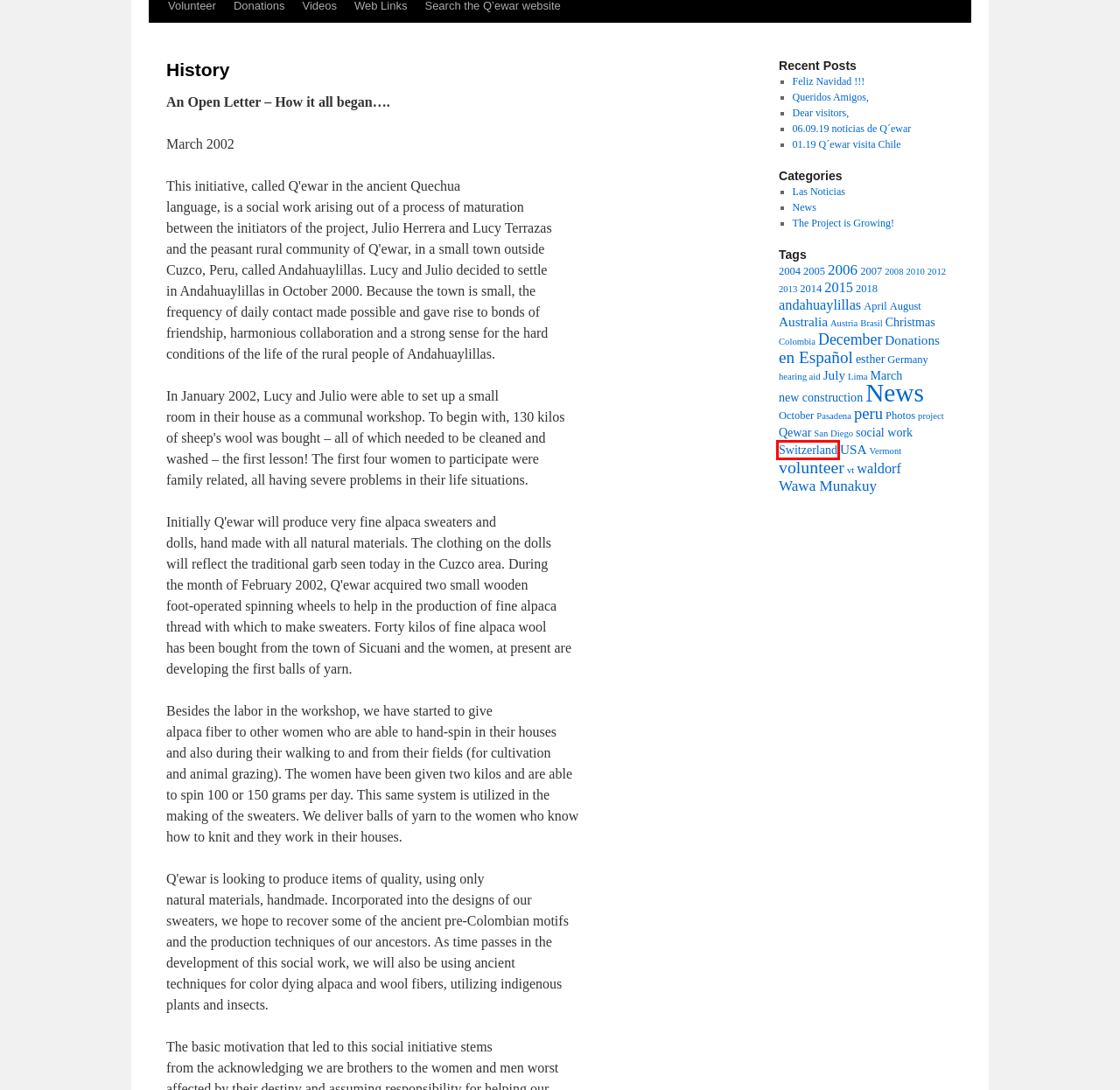You are given a screenshot of a webpage within which there is a red rectangle bounding box. Please choose the best webpage description that matches the new webpage after clicking the selected element in the bounding box. Here are the options:
A. Dear visitors, | The Q'ewar Project
B. waldorf | The Q'ewar Project
C. USA | The Q'ewar Project
D. Queridos Amigos, | The Q'ewar Project
E. Feliz Navidad !!! | The Q'ewar Project
F. volunteer | The Q'ewar Project
G. social work | The Q'ewar Project
H. Switzerland | The Q'ewar Project

H